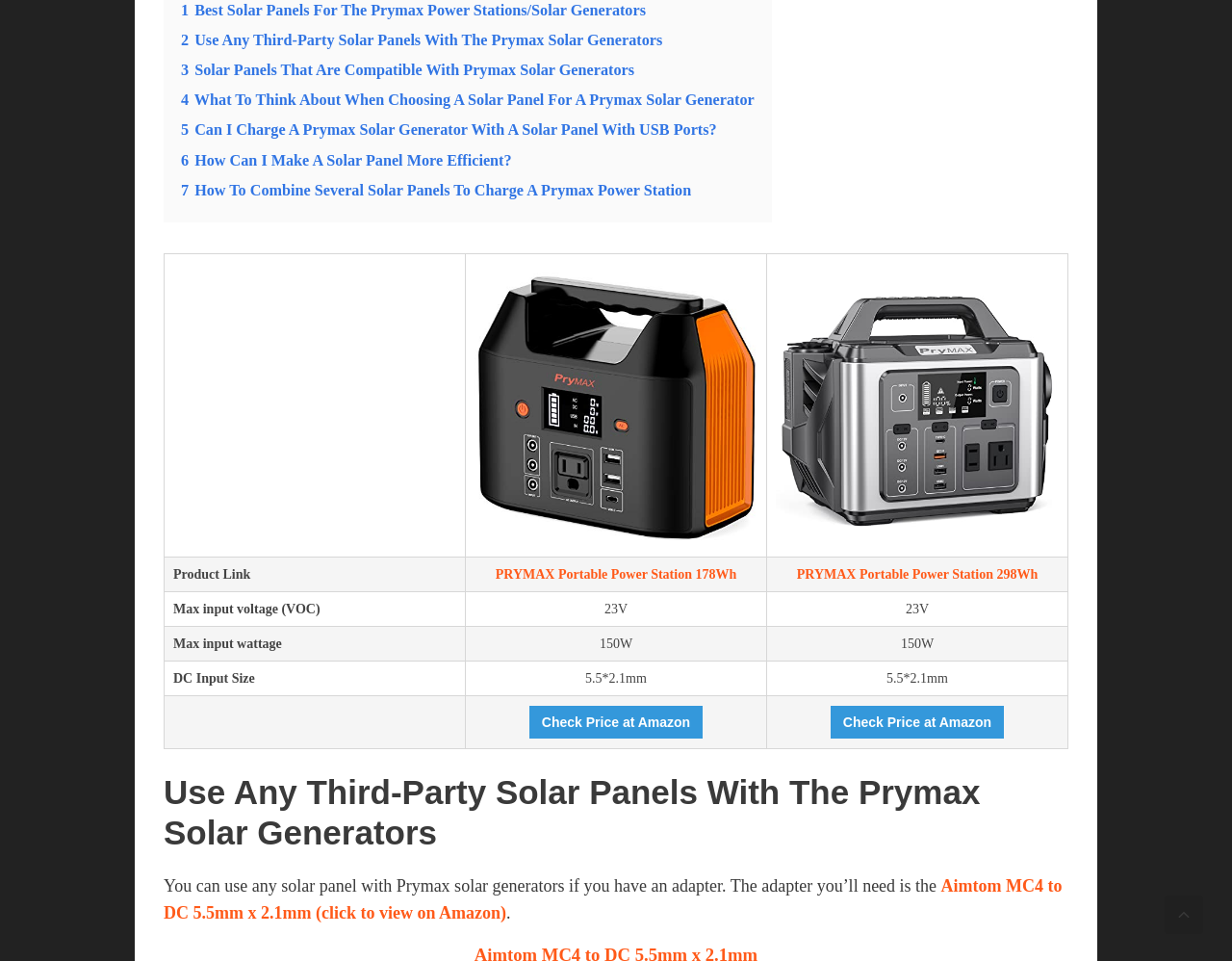Provide a brief response using a word or short phrase to this question:
What is the purpose of the Aimtom MC4 to DC 5.5mm x 2.1mm adapter?

To connect solar panels to Prymax solar generators